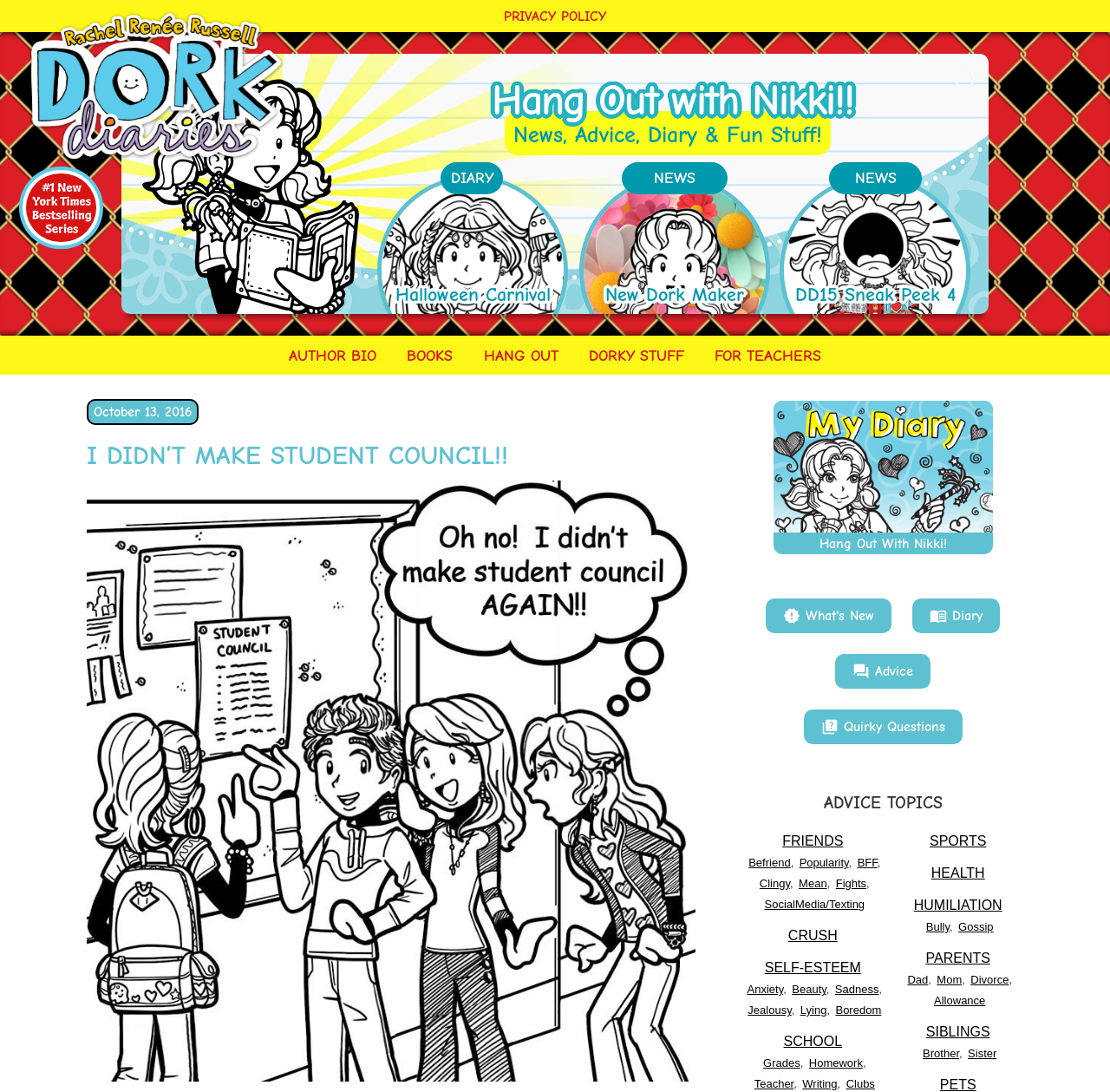Locate the UI element that matches the description Molting Season in the webpage screenshot. Return the bounding box coordinates in the format (top-left x, top-left y, bottom-right x, bottom-right y), with values ranging from 0 to 1.

None